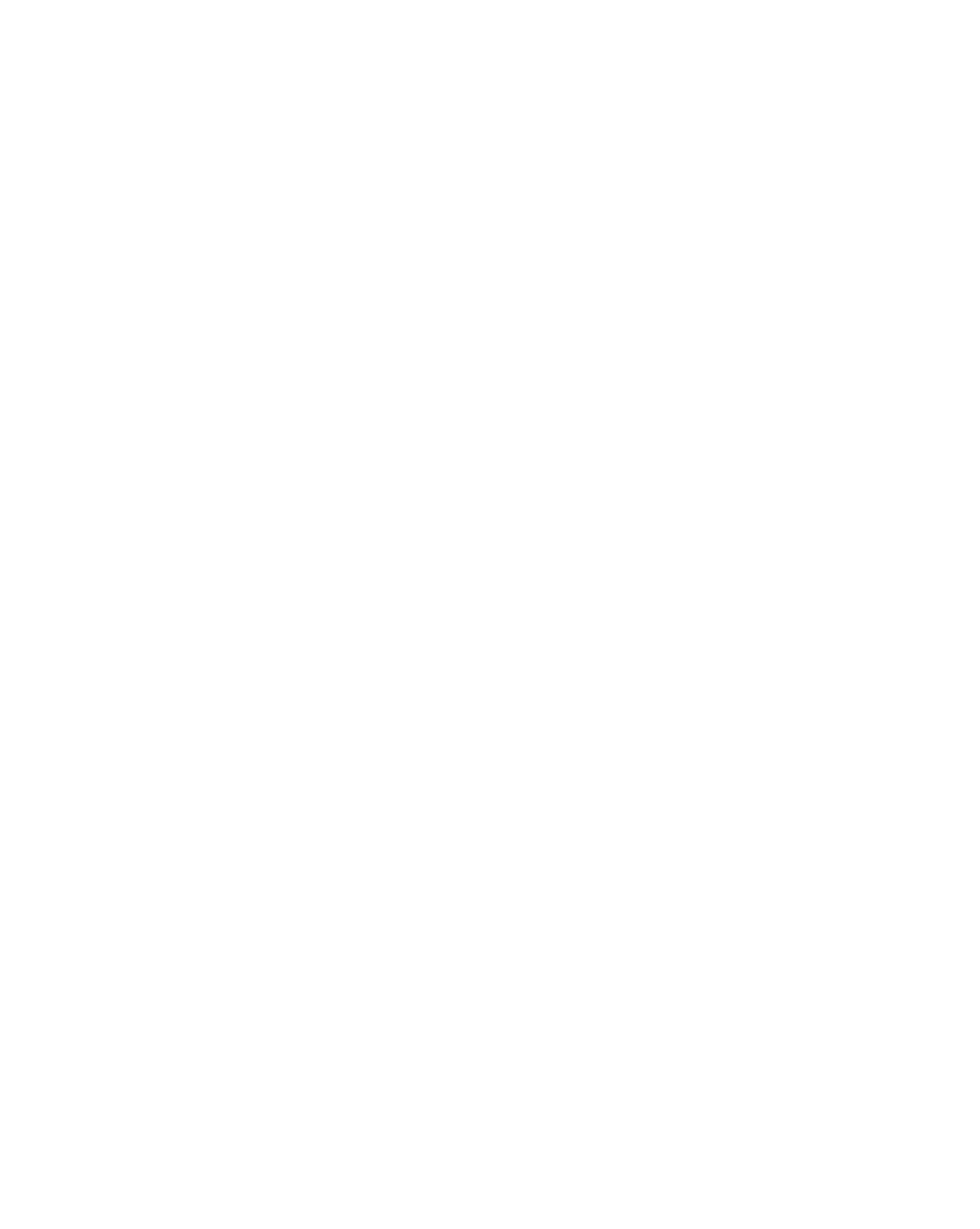Determine the bounding box of the UI component based on this description: "Contact". The bounding box coordinates should be four float values between 0 and 1, i.e., [left, top, right, bottom].

[0.581, 0.764, 0.702, 0.825]